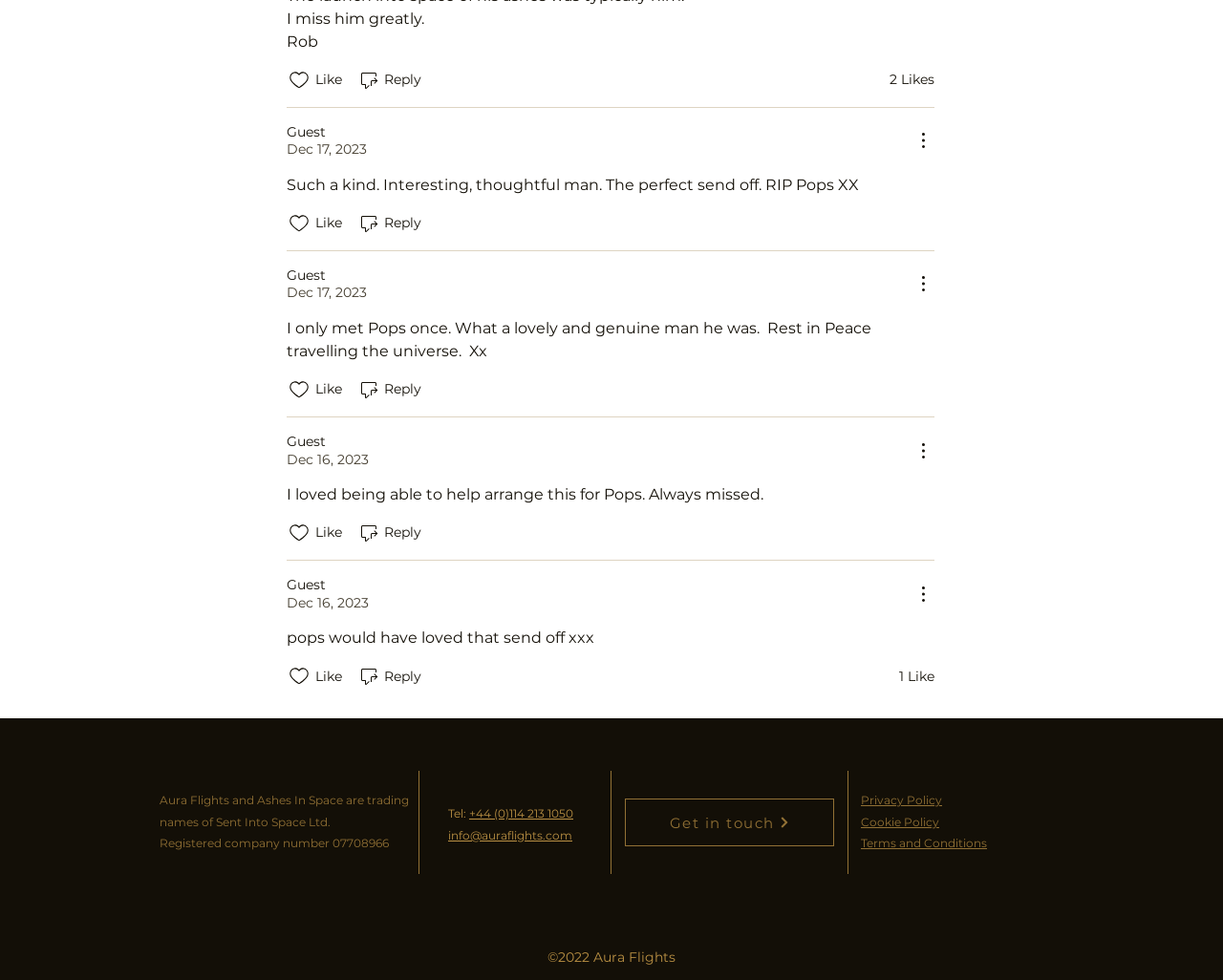Locate the bounding box coordinates of the element that needs to be clicked to carry out the instruction: "Click the '1 Like' button". The coordinates should be given as four float numbers ranging from 0 to 1, i.e., [left, top, right, bottom].

[0.732, 0.681, 0.764, 0.7]